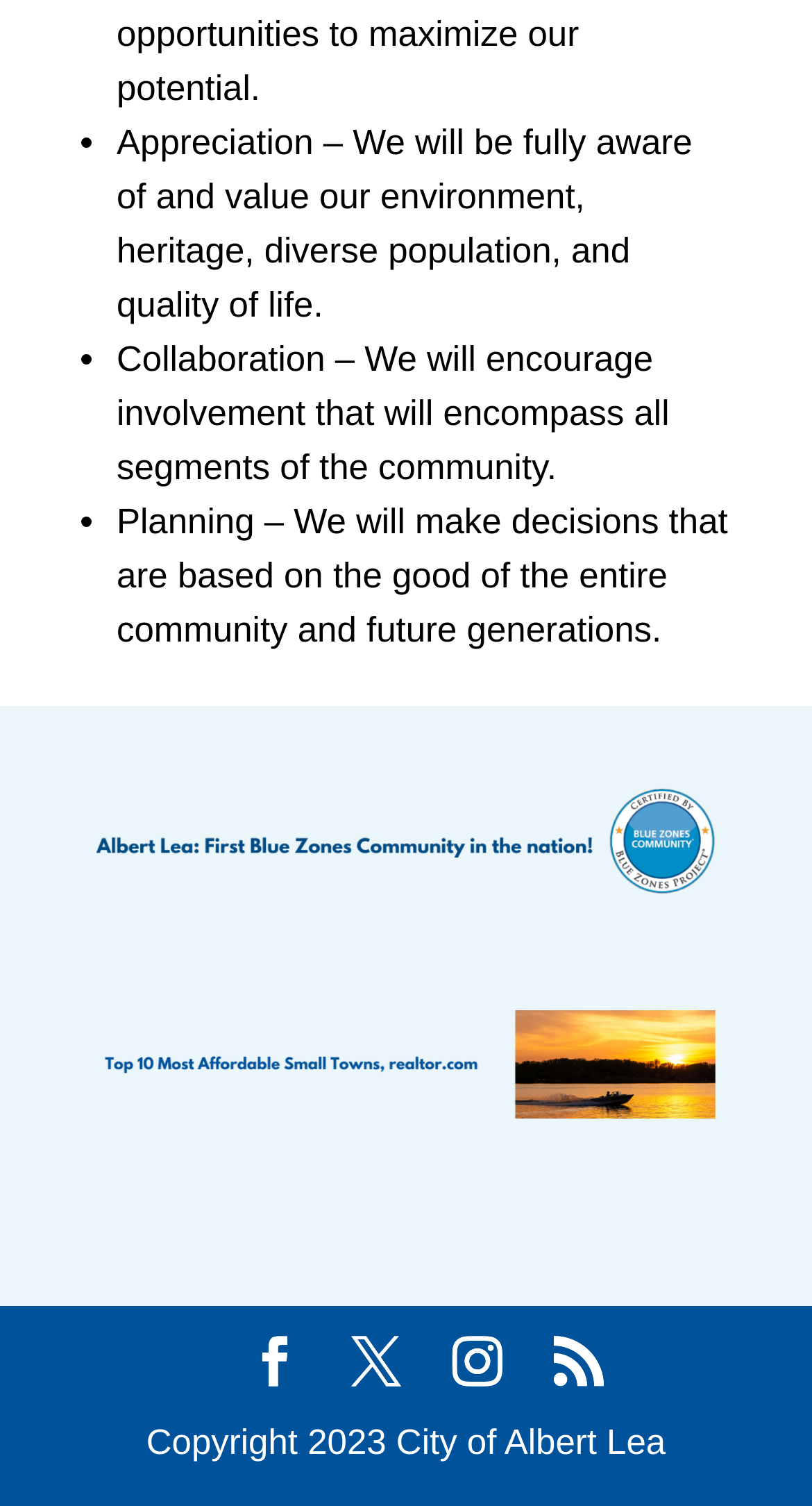Give a concise answer of one word or phrase to the question: 
What is the purpose of the community according to the list?

Planning